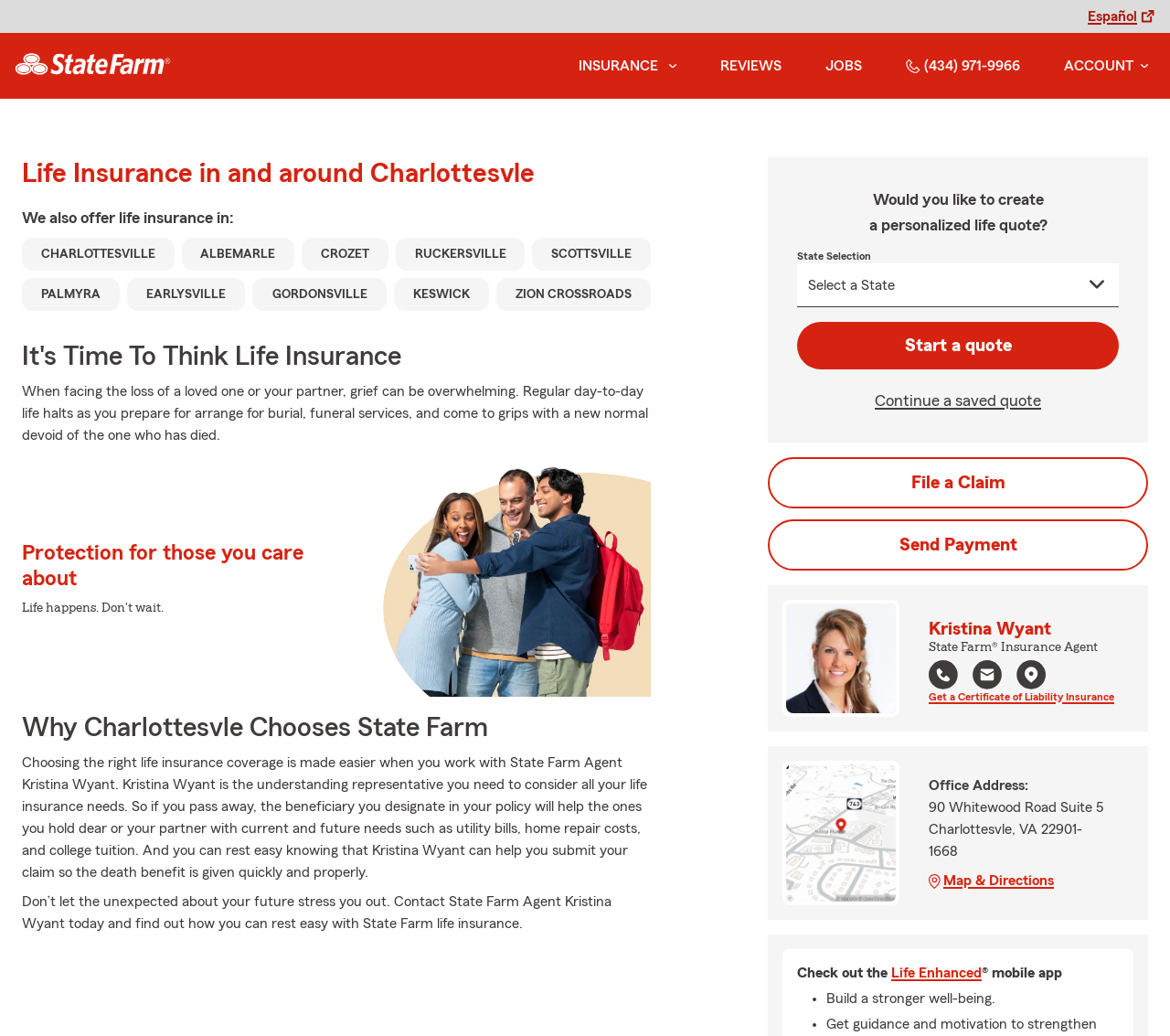Determine the bounding box coordinates of the element that should be clicked to execute the following command: "Click the 'Start a quote' button".

[0.681, 0.311, 0.956, 0.357]